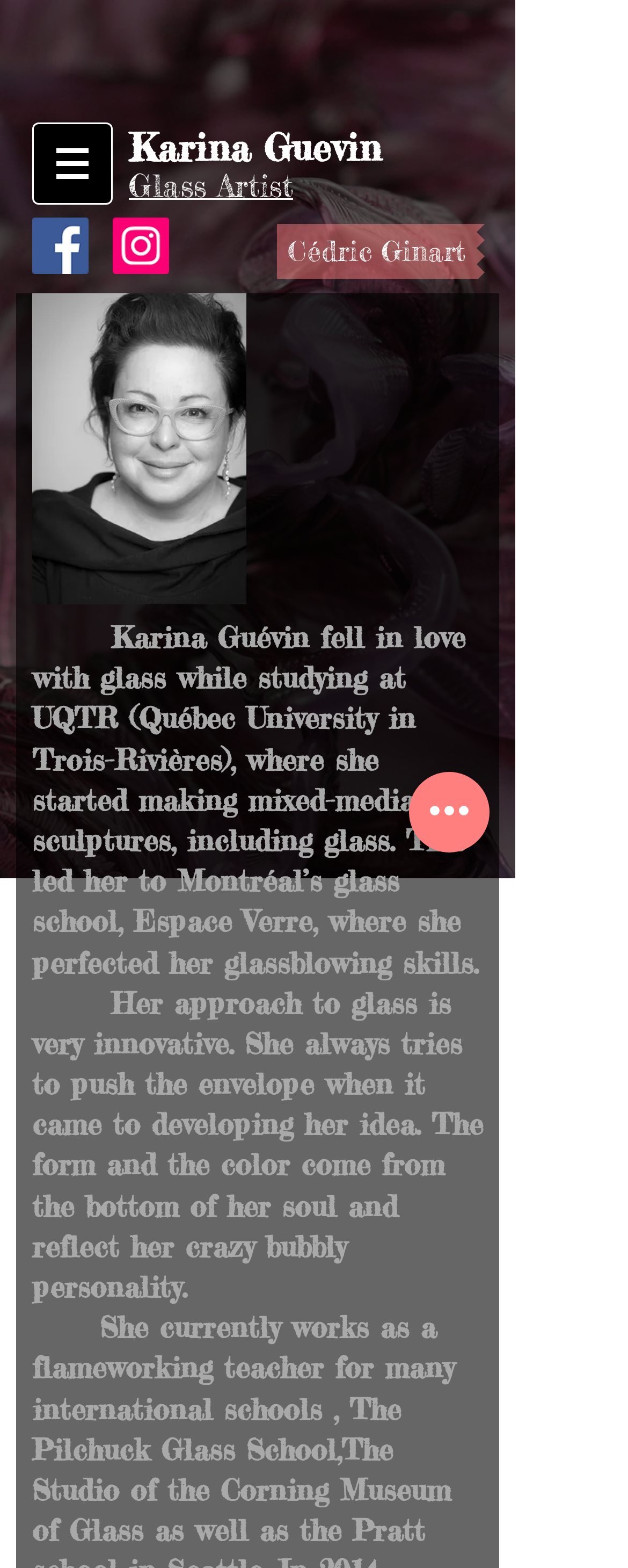What is the name of the university Karina Guevin studied at?
Look at the image and respond with a single word or a short phrase.

UQTR